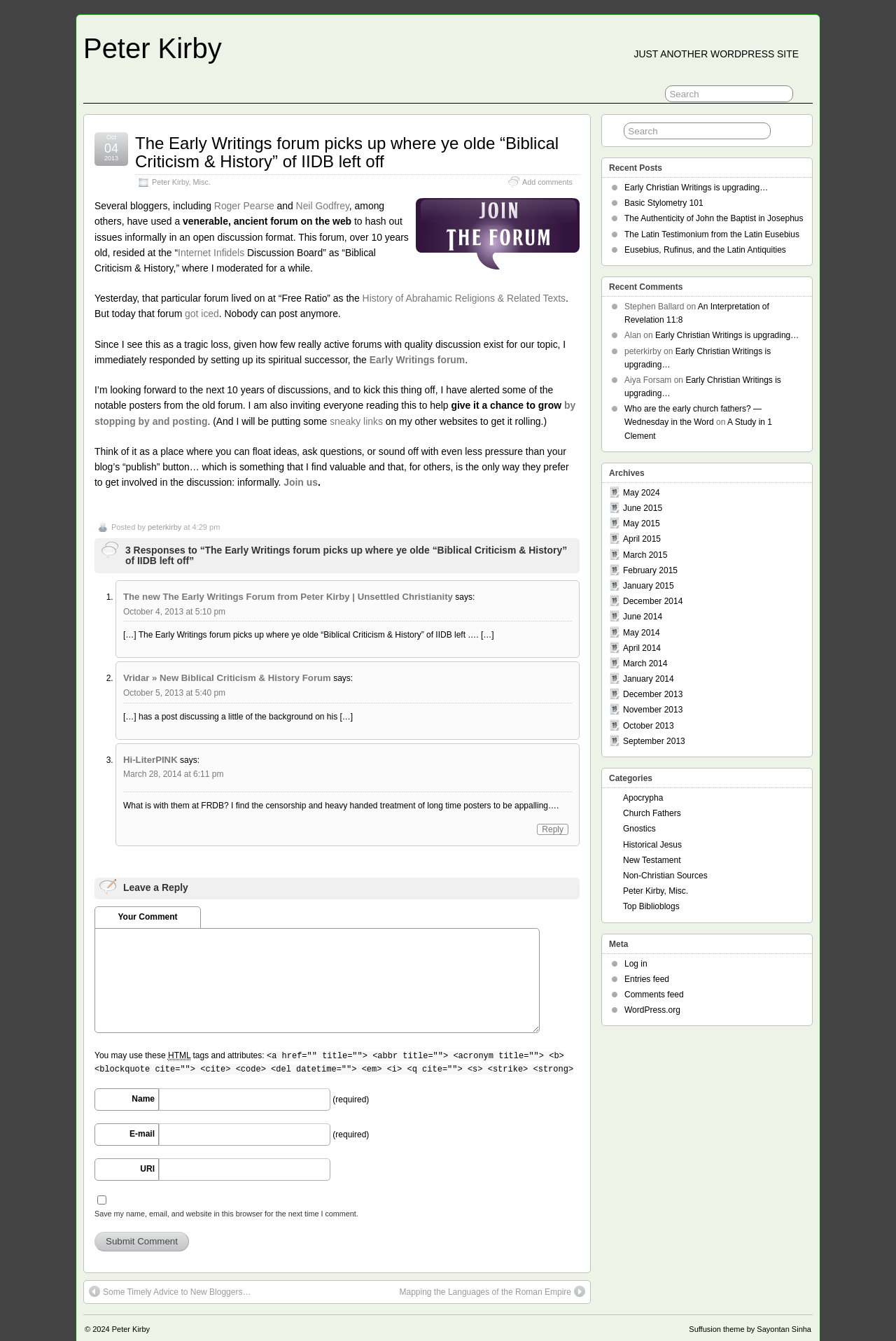Pinpoint the bounding box coordinates of the element to be clicked to execute the instruction: "Visit Peter Kirby's homepage".

[0.093, 0.025, 0.247, 0.047]